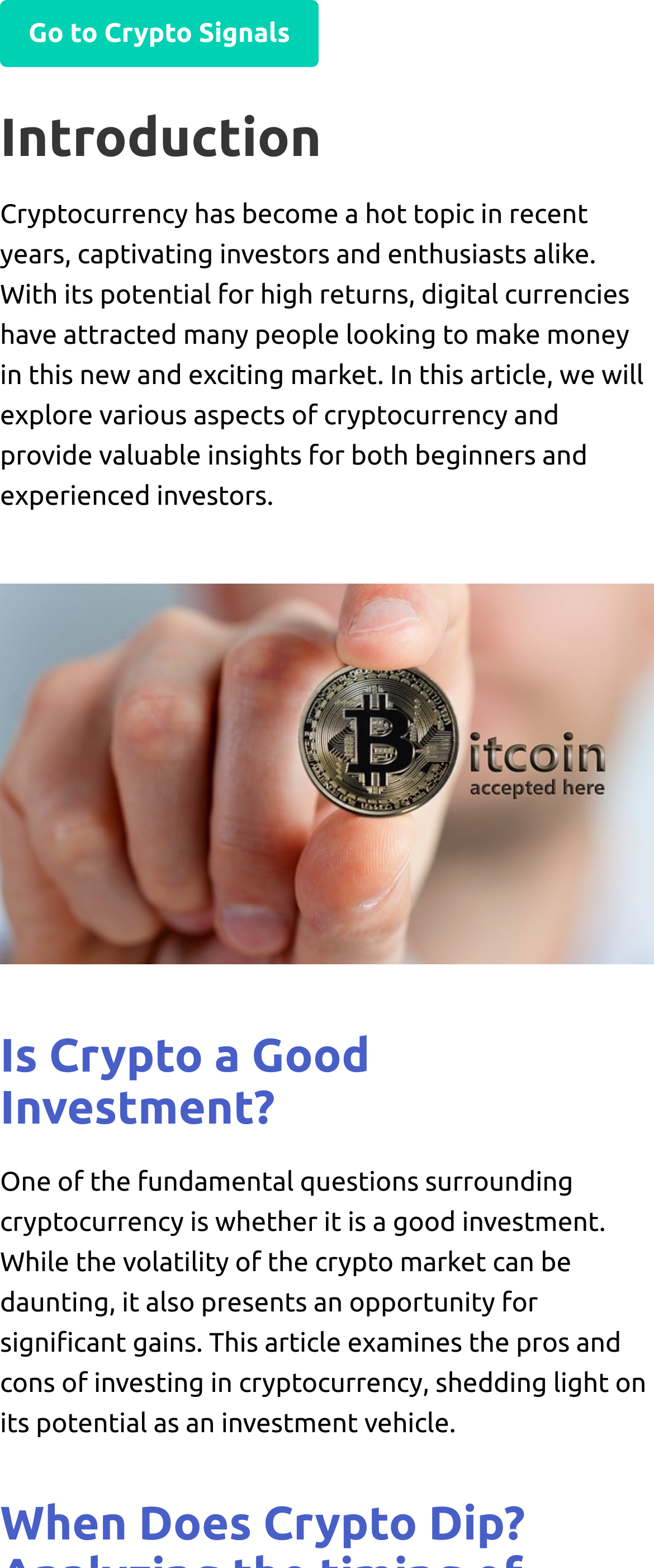Provide a single word or phrase answer to the question: 
What type of investors is the article targeted at?

Beginners and experienced